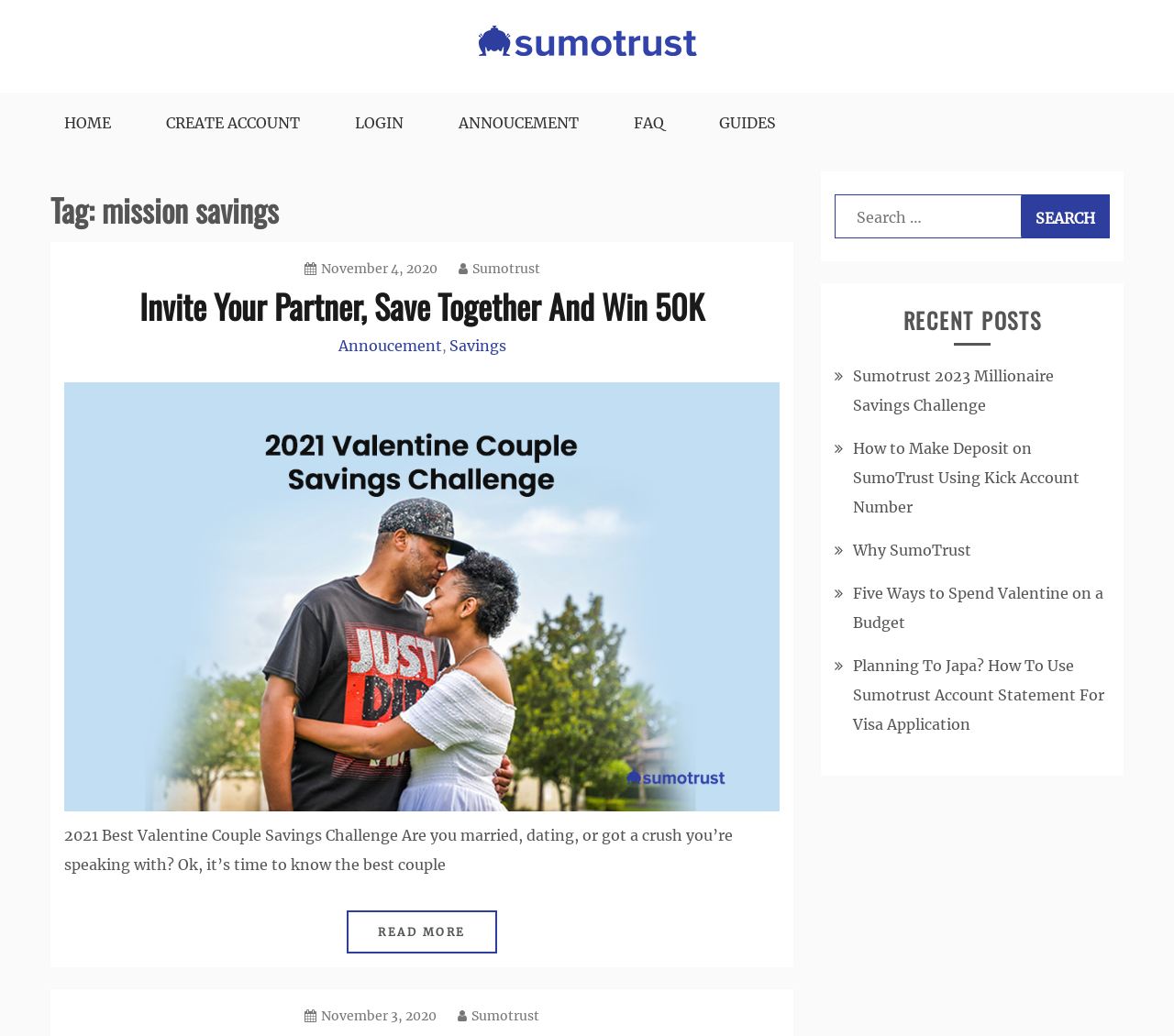Pinpoint the bounding box coordinates of the clickable element needed to complete the instruction: "read the article 'Invite Your Partner, Save Together And Win 50K'". The coordinates should be provided as four float numbers between 0 and 1: [left, top, right, bottom].

[0.055, 0.272, 0.664, 0.319]